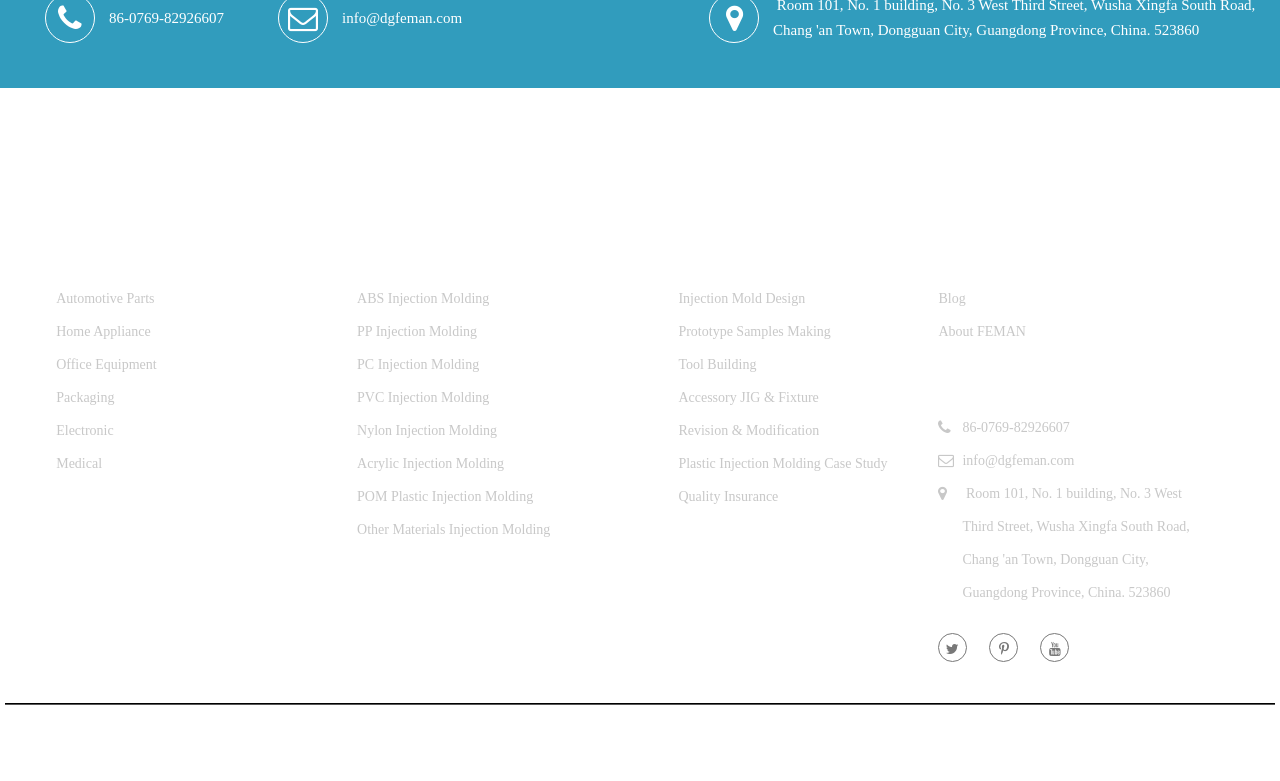Please determine the bounding box coordinates for the element that should be clicked to follow these instructions: "Learn about Injection Molding Material".

[0.279, 0.306, 0.522, 0.336]